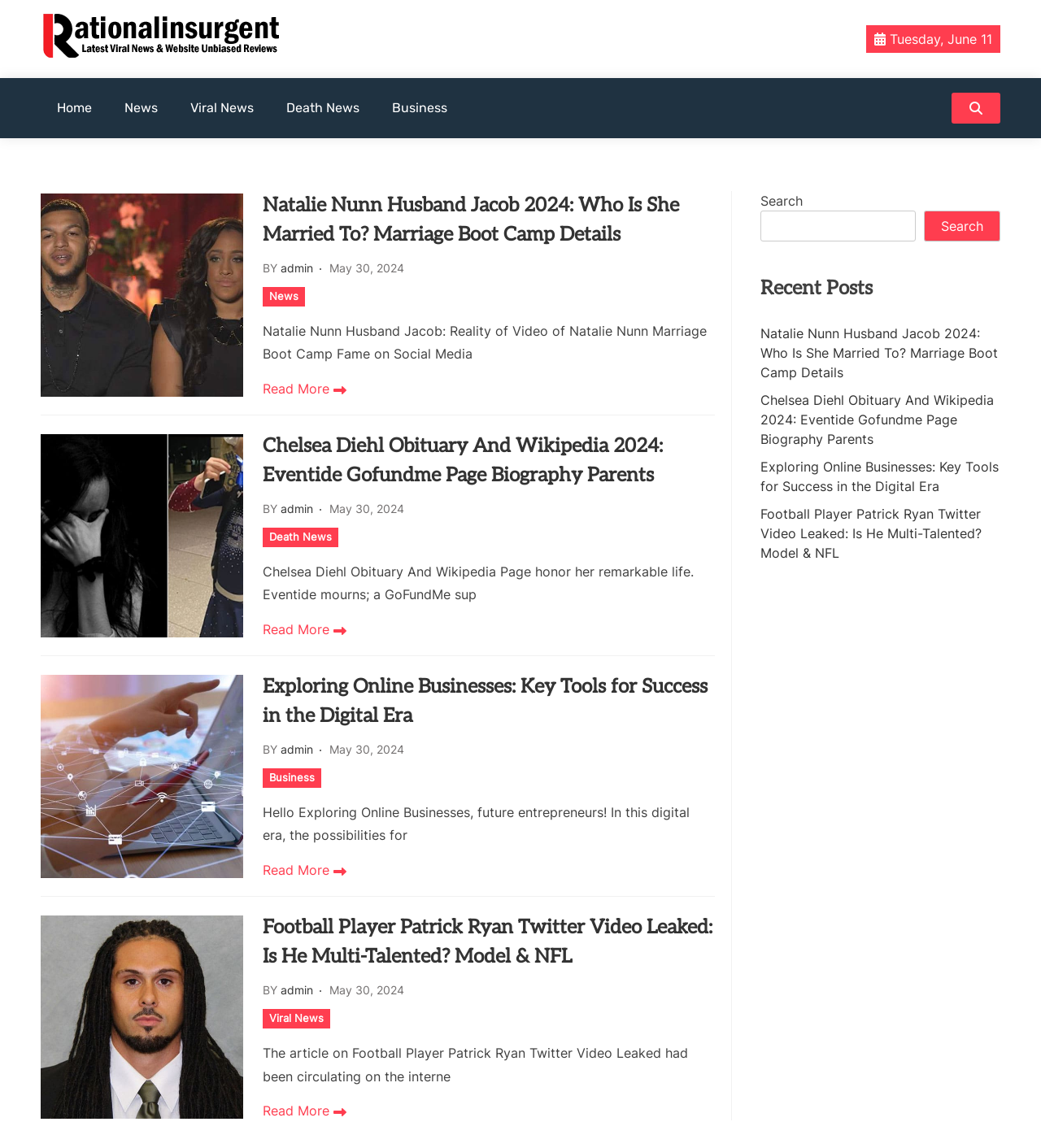From the image, can you give a detailed response to the question below:
What is the title of the first article in the 'Recent Posts' section?

The title of the first article in the 'Recent Posts' section can be found by looking at the list of recent posts, where the first article is titled 'Natalie Nunn Husband Jacob 2024: Who Is She Married To? Marriage Boot Camp Details'.